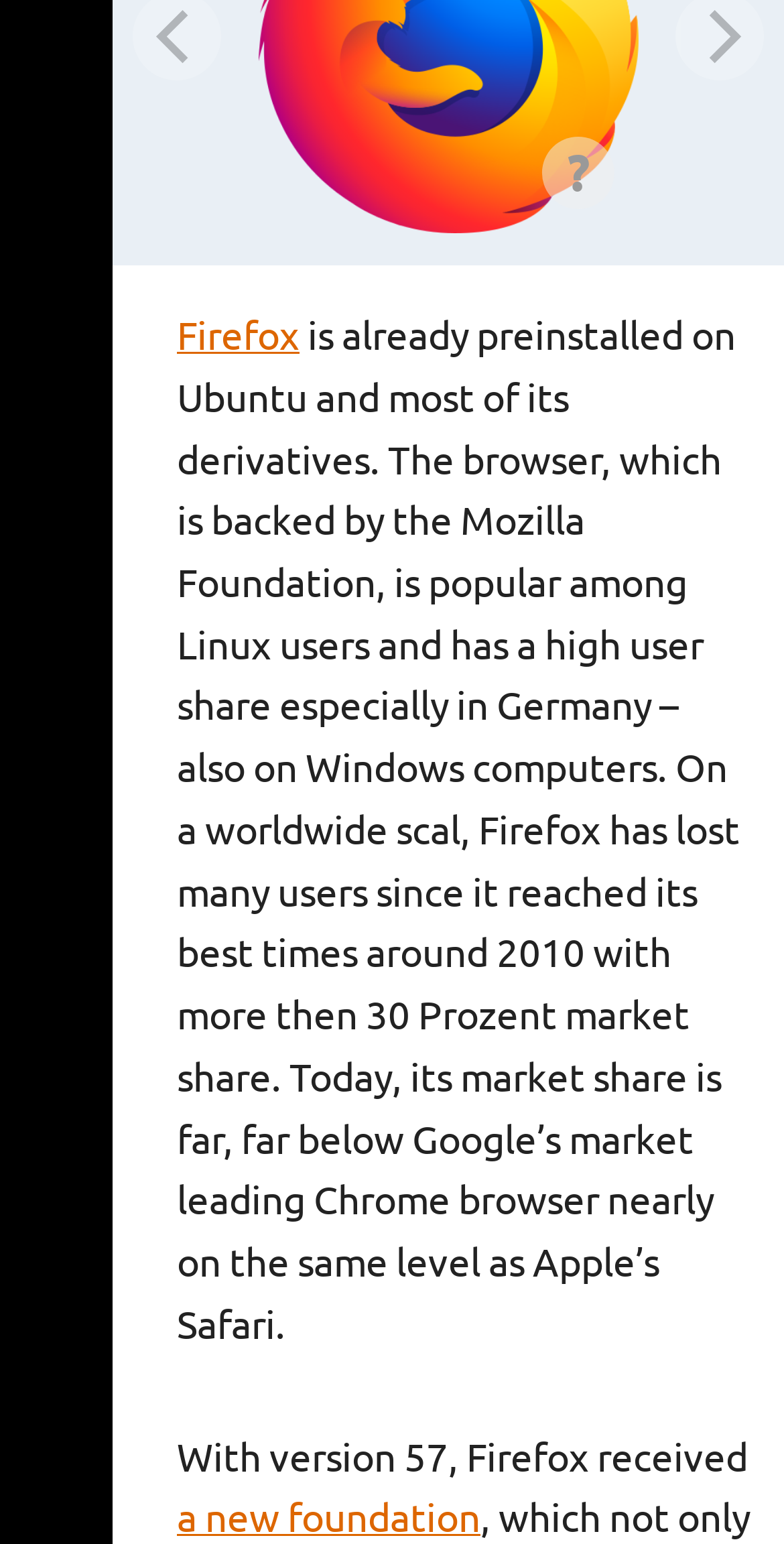Using the provided description: "About this website", find the bounding box coordinates of the corresponding UI element. The output should be four float numbers between 0 and 1, in the format [left, top, right, bottom].

[0.015, 0.012, 0.635, 0.043]